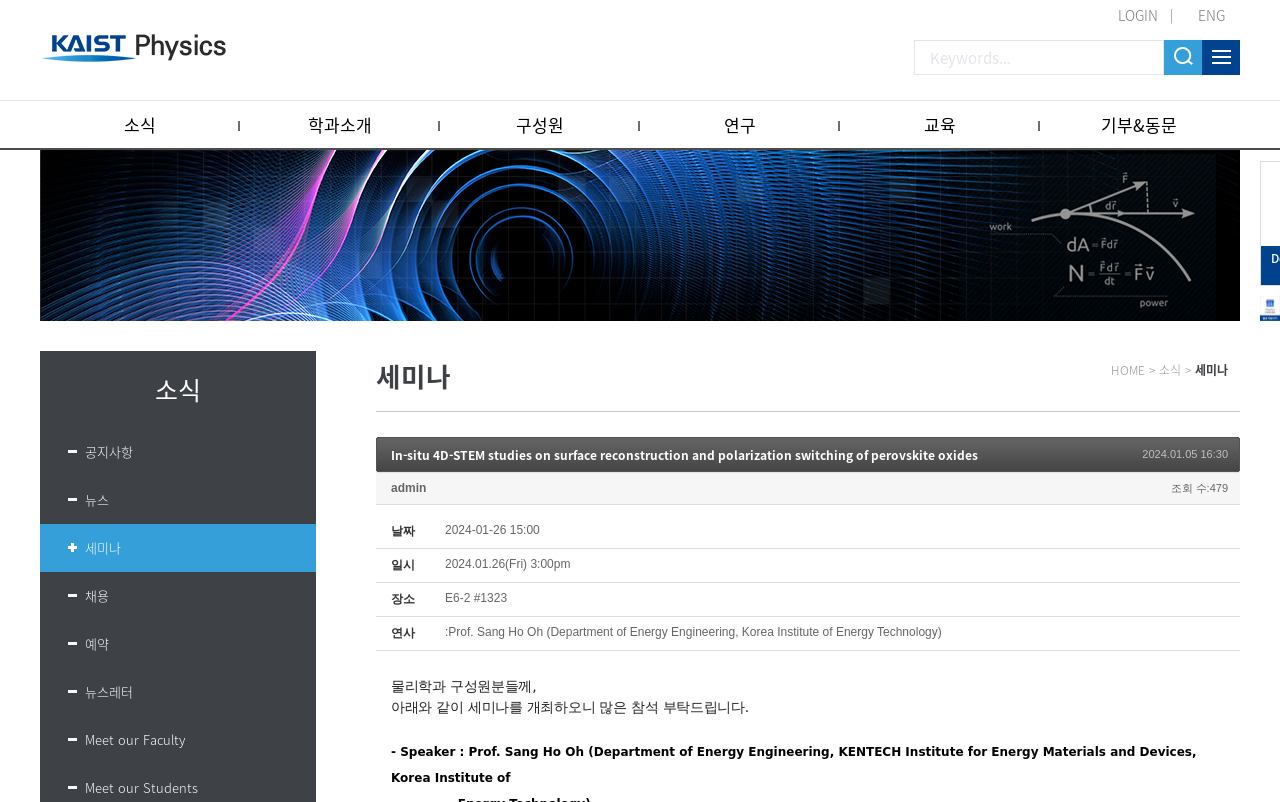Specify the bounding box coordinates (top-left x, top-left y, bottom-right x, bottom-right y) of the UI element in the screenshot that matches this description: ENG

[0.924, 0.006, 0.969, 0.031]